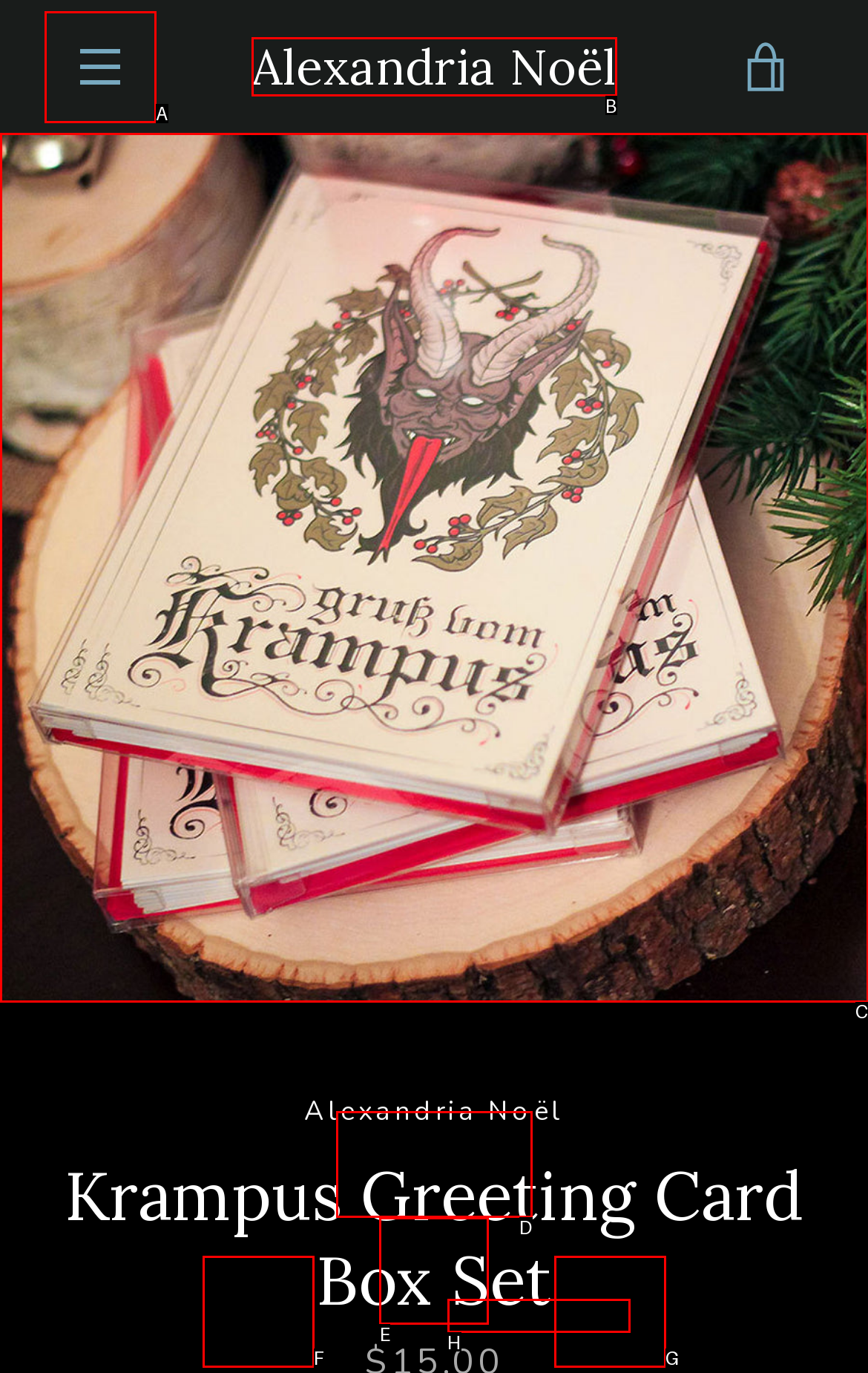Choose the letter that corresponds to the correct button to accomplish the task: Open image in slideshow
Reply with the letter of the correct selection only.

C